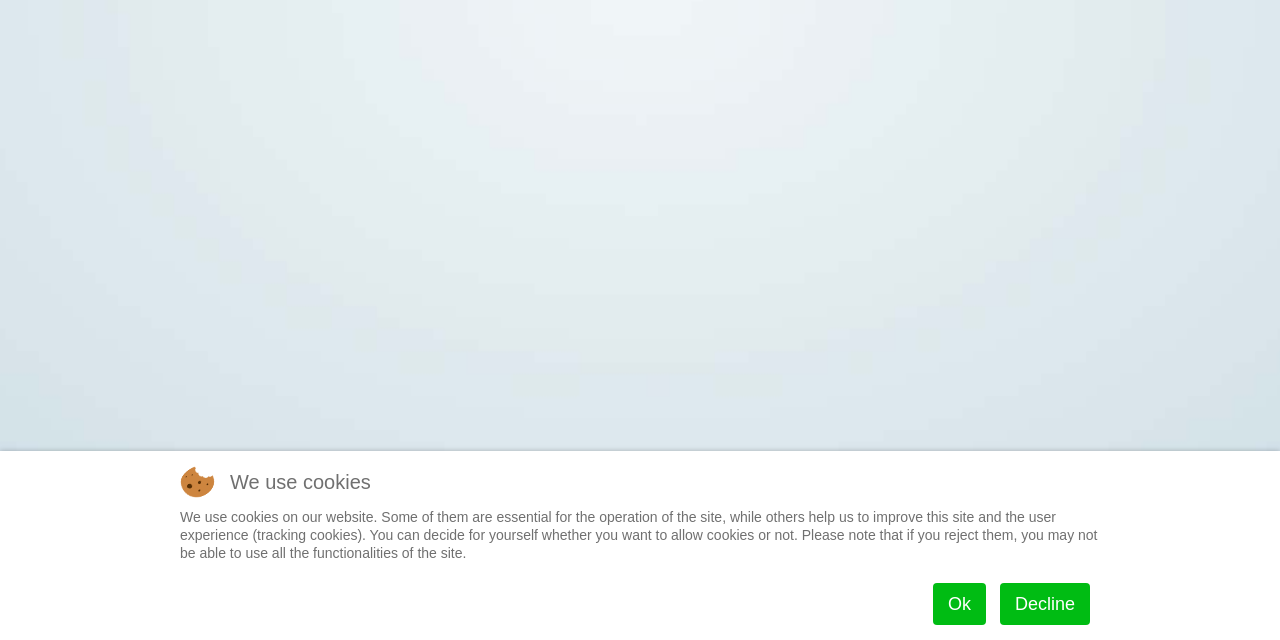From the element description Terms of Service, predict the bounding box coordinates of the UI element. The coordinates must be specified in the format (top-left x, top-left y, bottom-right x, bottom-right y) and should be within the 0 to 1 range.

[0.145, 0.919, 0.226, 0.952]